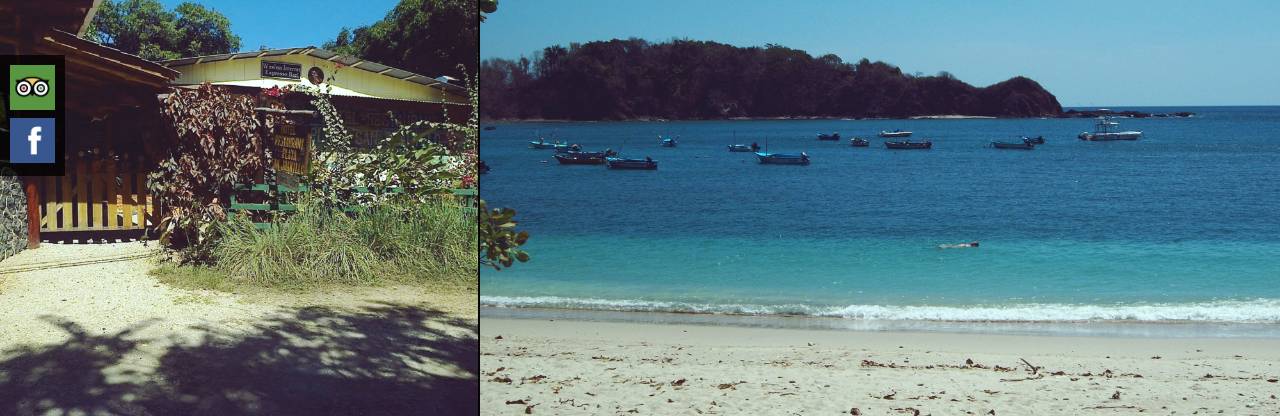What is the atmosphere of the beachside restaurant?
Give a single word or phrase answer based on the content of the image.

Relaxed